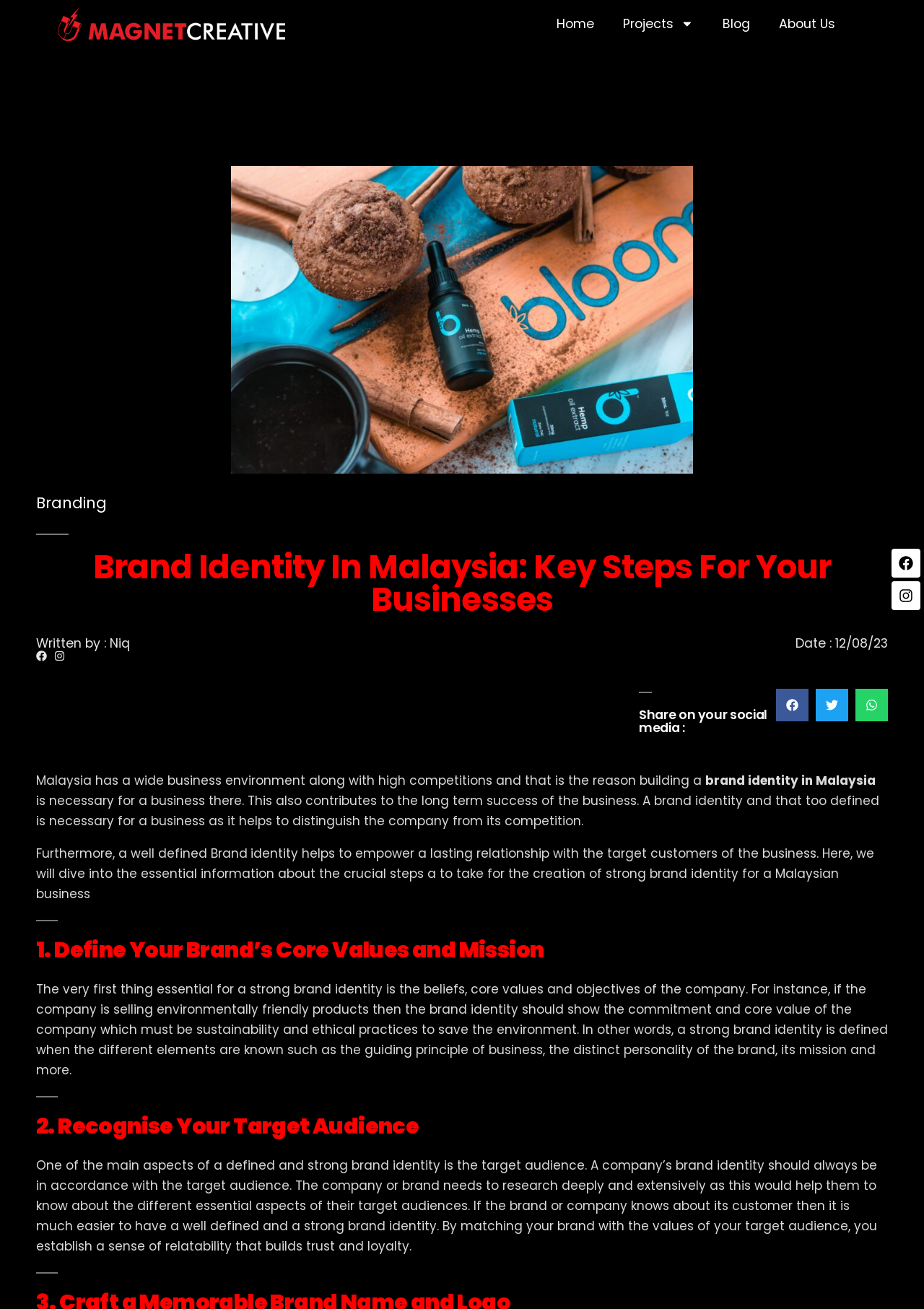Please identify the bounding box coordinates of the clickable area that will fulfill the following instruction: "Go to the Home page". The coordinates should be in the format of four float numbers between 0 and 1, i.e., [left, top, right, bottom].

[0.587, 0.006, 0.659, 0.031]